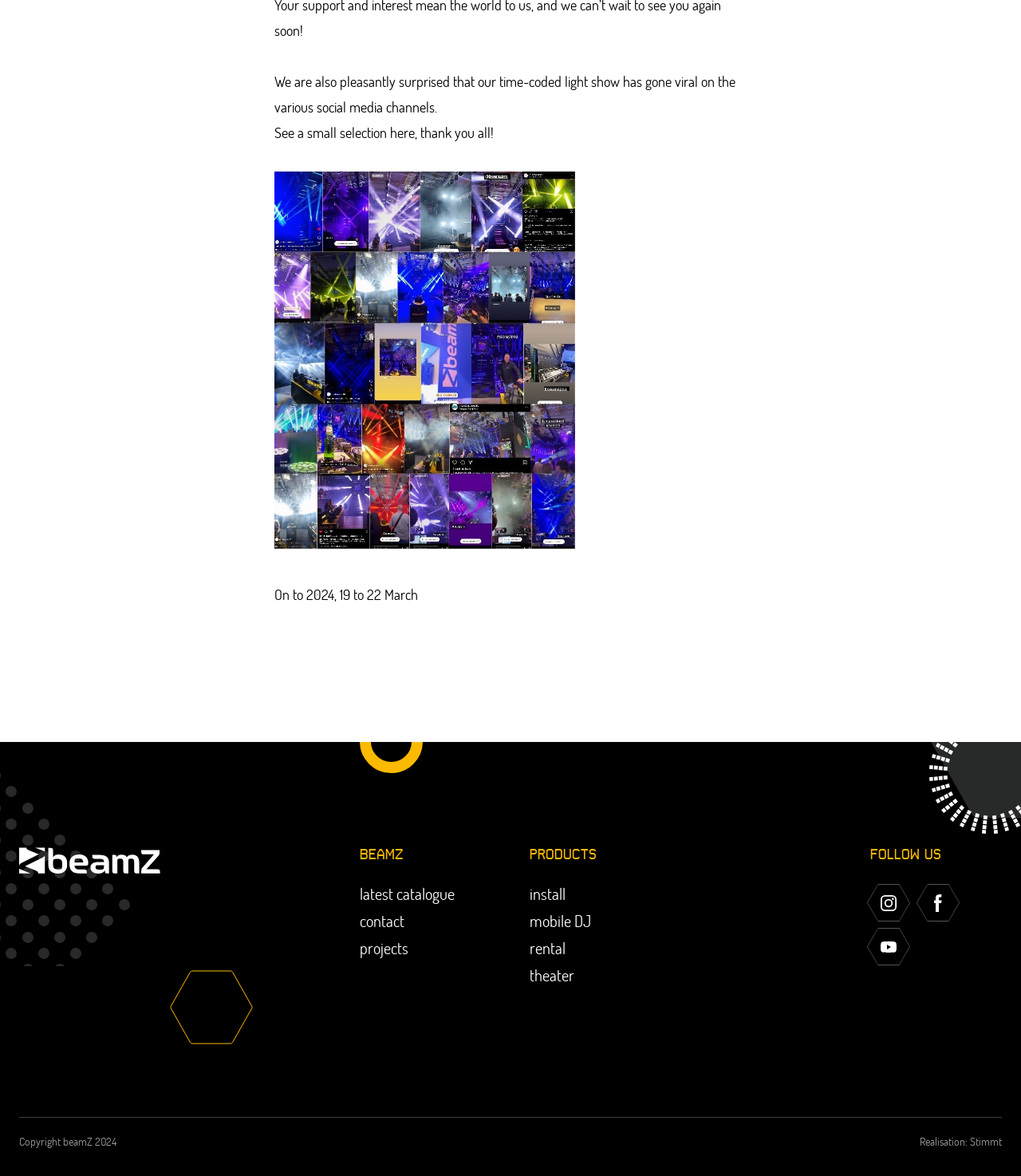Please find the bounding box coordinates of the section that needs to be clicked to achieve this instruction: "View the latest catalogue".

[0.352, 0.749, 0.445, 0.772]